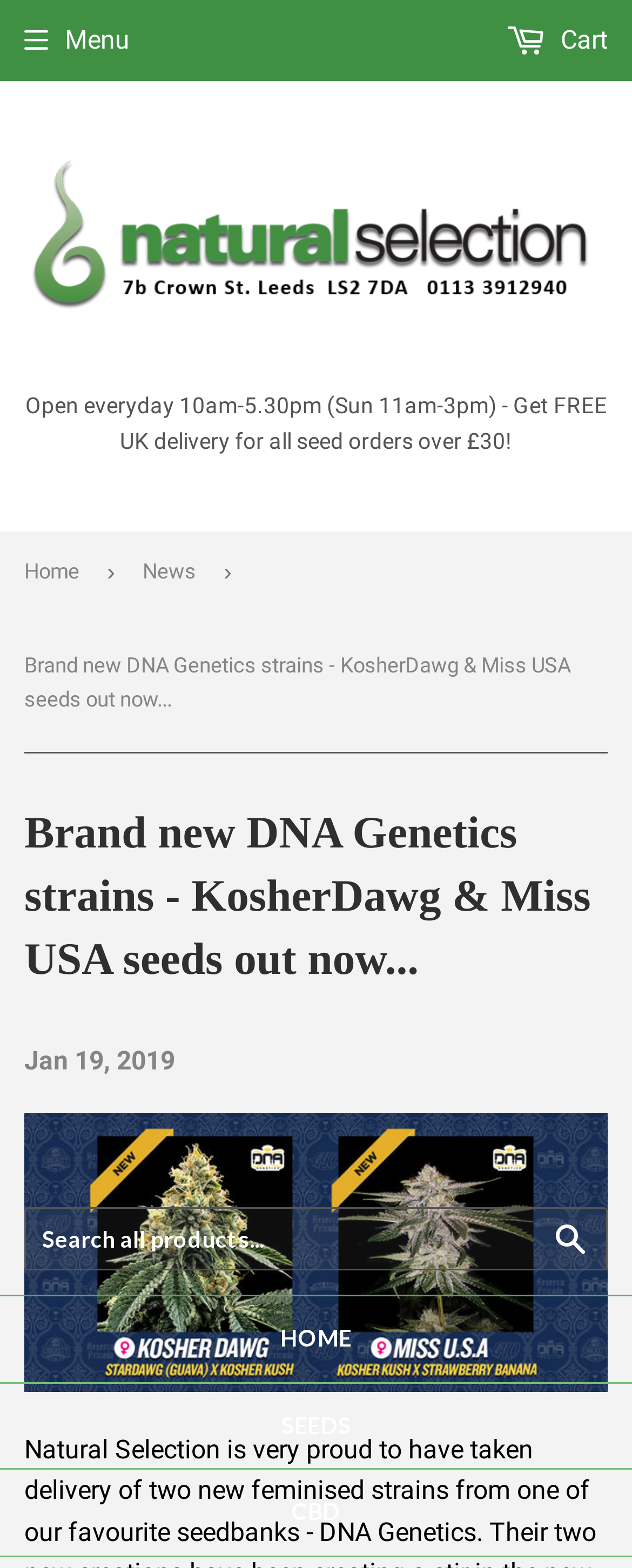What is the navigation menu item after 'Home'?
Answer the question with a detailed explanation, including all necessary information.

I found the navigation menu item after 'Home' by looking at the navigation element with the text 'breadcrumbs' which is located in the middle of the webpage. The link elements inside the navigation element are 'Home', 'News', and others.